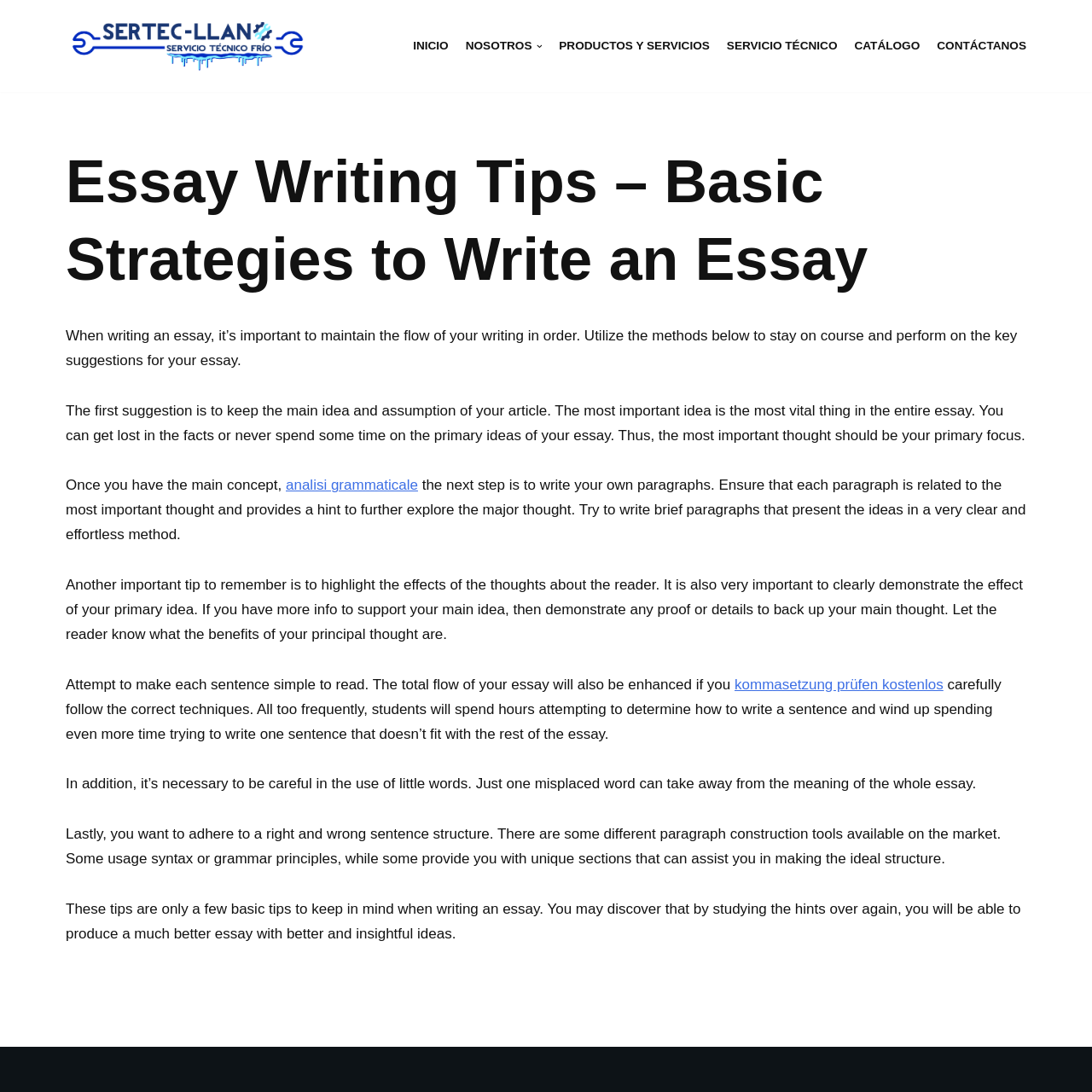Give a concise answer of one word or phrase to the question: 
What is the main topic of this webpage?

Essay Writing Tips